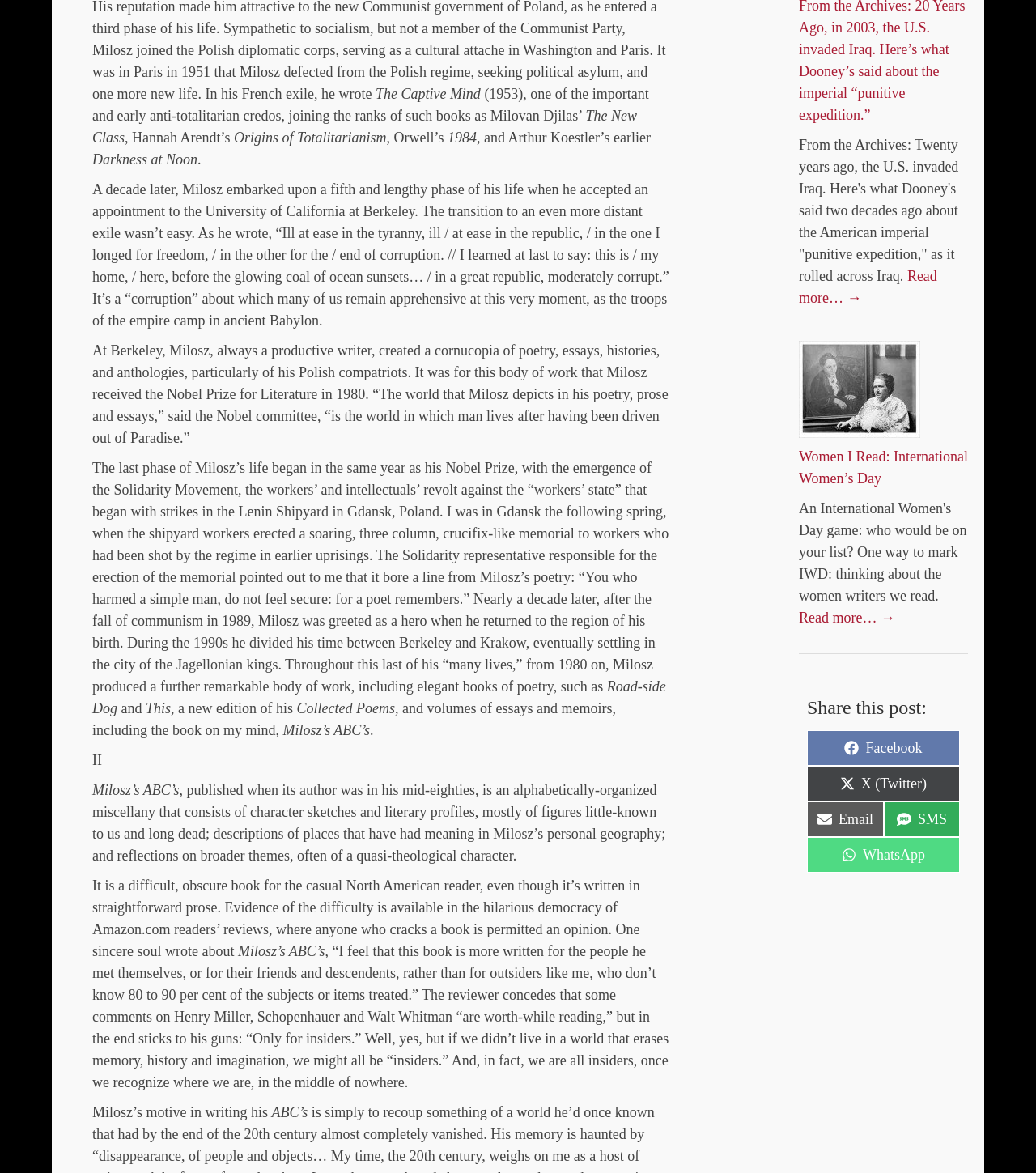What is the purpose of the 'Share this post' section?
We need a detailed and meticulous answer to the question.

The purpose of the 'Share this post' section is to allow users to share the post on various social media platforms, such as Facebook, Twitter, Email, SMS, and WhatsApp, as indicated by the links in the section with IDs 709, 710, 711, 712, and 713, respectively.